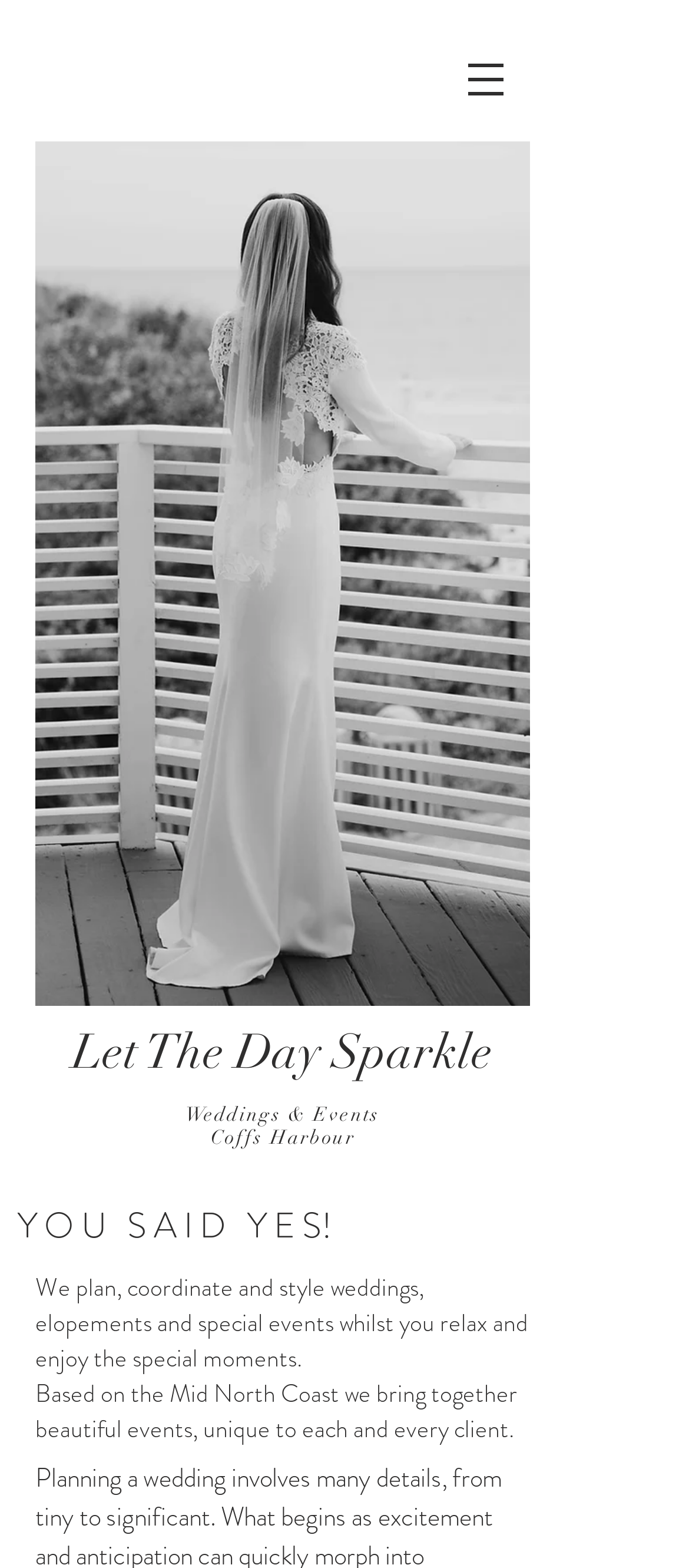Create an elaborate caption for the webpage.

The webpage is about a wedding planner and coordinator service based in Coffs Harbour and surrounding areas. At the top of the page, there is a navigation menu labeled "Site" with a button that has a popup menu. To the right of the navigation menu, there is a small image.

Below the navigation menu, there are three headings: "Let The Day Sparkle", "Weddings & Events", and "Coffs Harbour". These headings are aligned to the left side of the page.

Underneath the headings, there is a paragraph of text that describes the service, stating that they plan, coordinate, and style weddings, elopements, and special events while the clients relax and enjoy the special moments.

Below this paragraph, there is another paragraph of text that explains that the service is based on the Mid North Coast and brings together beautiful events unique to each client.

To the left of these paragraphs, there is a large heading that reads "Y O U S A I D Y E S!" in a playful tone.

At the top-left corner of the page, there is a large black-and-white image of a bride, which takes up a significant portion of the page.